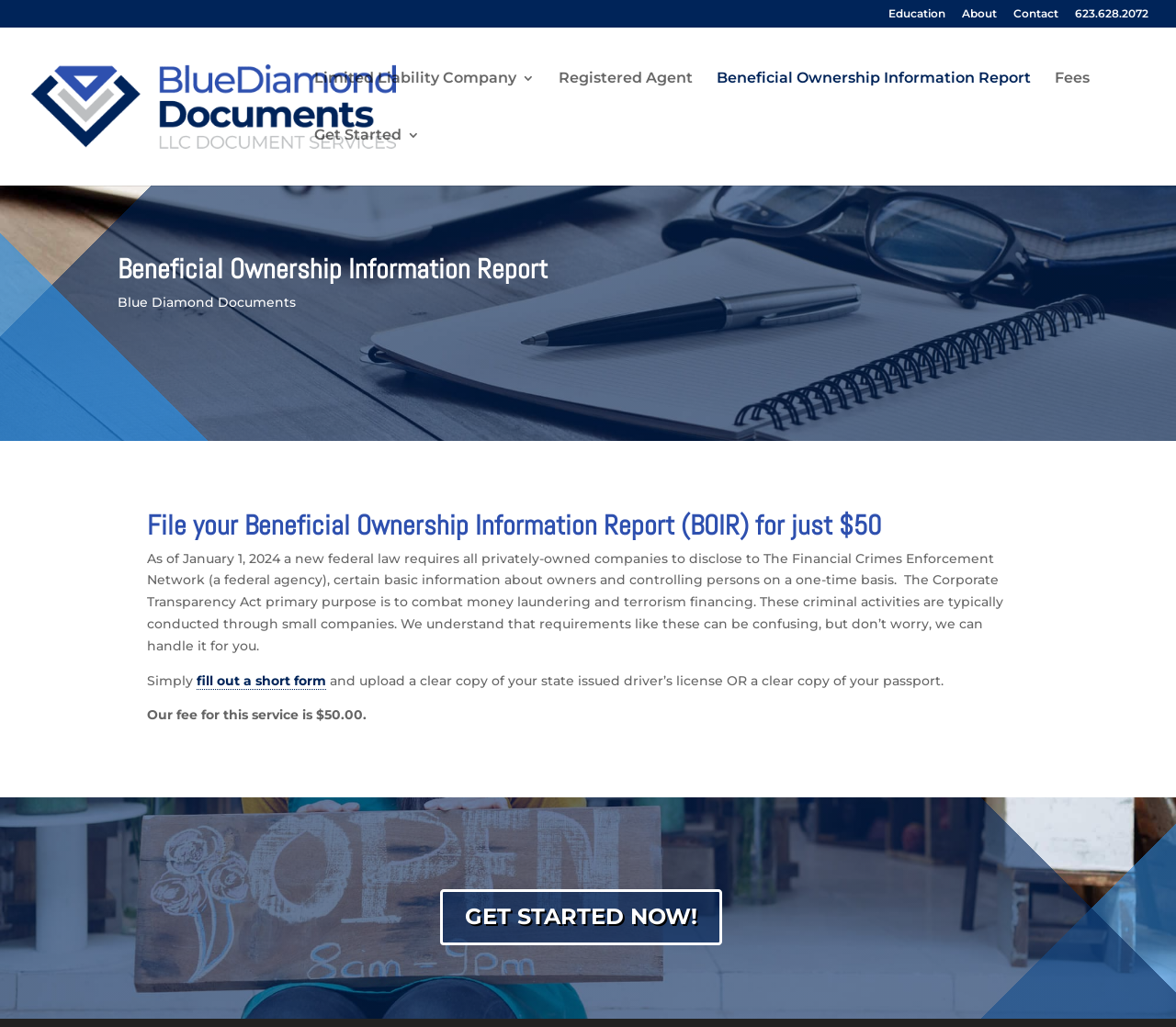Kindly determine the bounding box coordinates for the area that needs to be clicked to execute this instruction: "Click Education".

[0.755, 0.008, 0.804, 0.027]